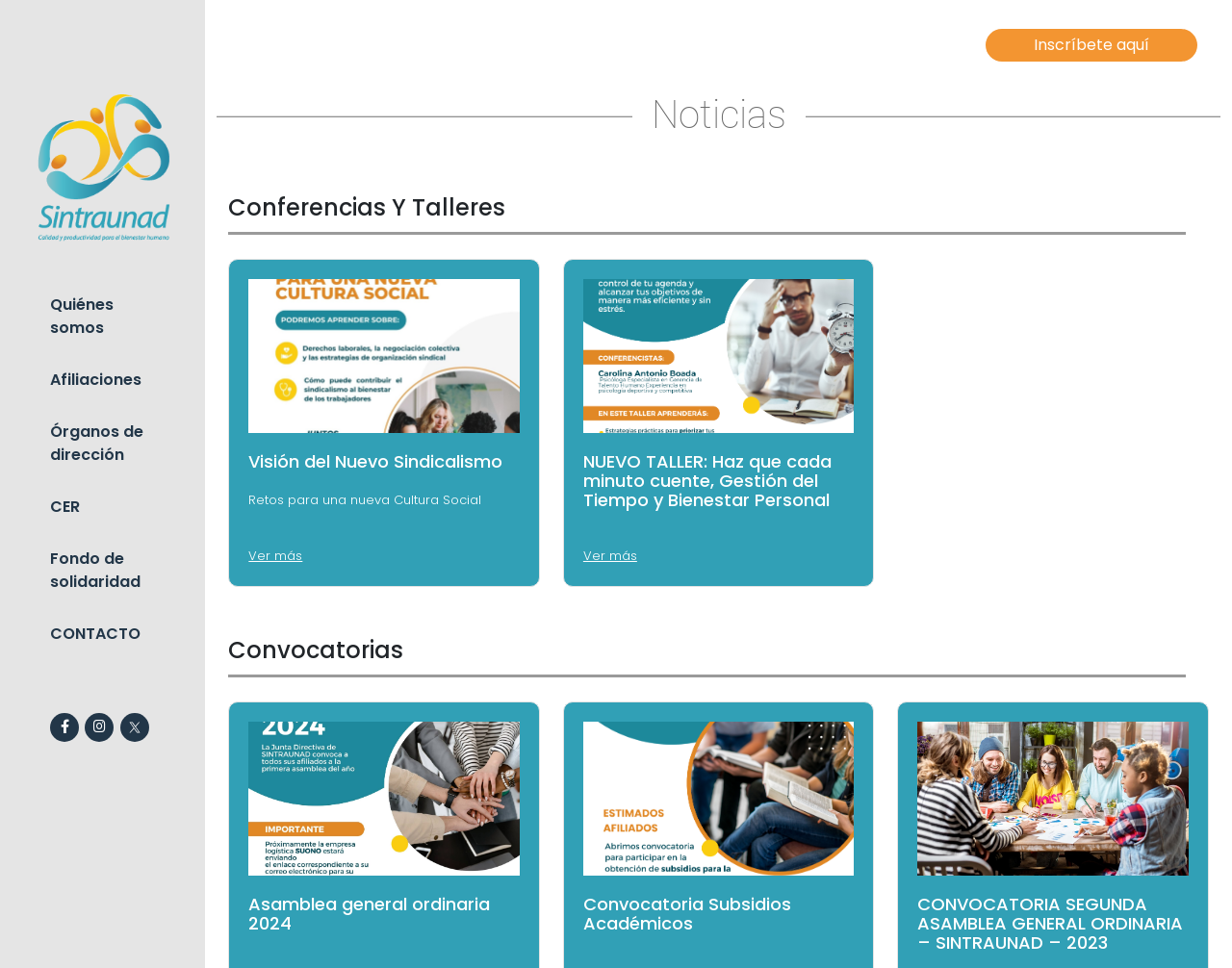Give a concise answer of one word or phrase to the question: 
What type of content is featured in the 'Noticias' section?

News